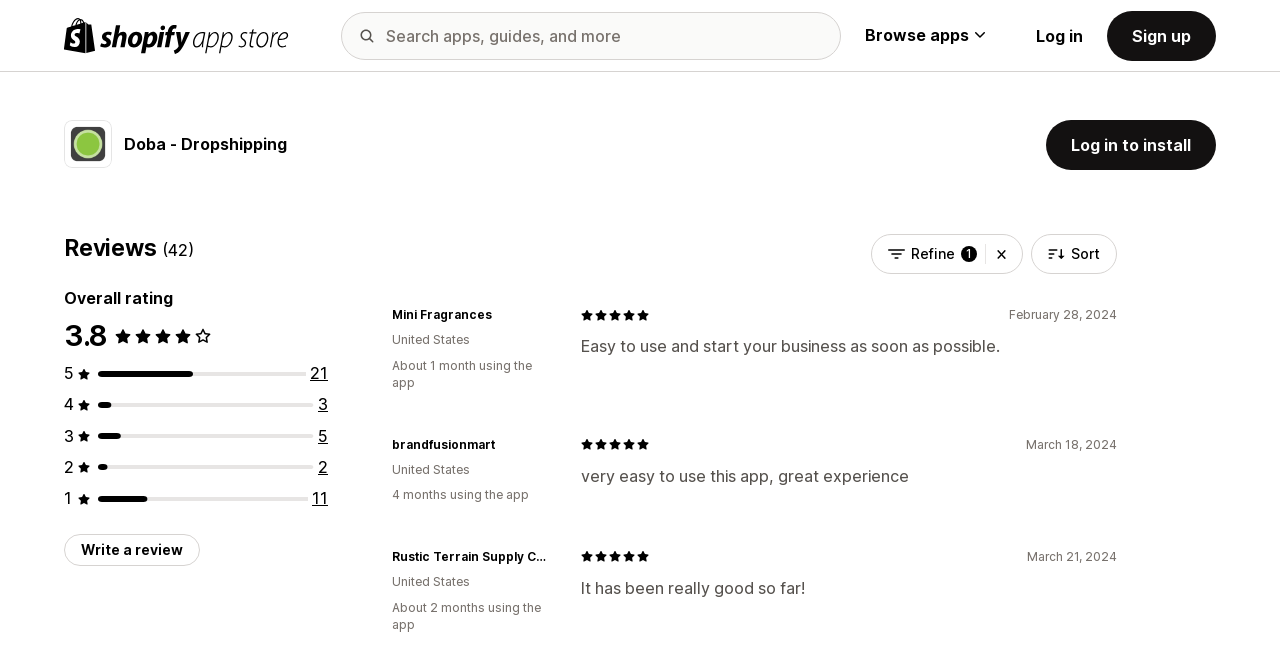Identify the bounding box coordinates for the element that needs to be clicked to fulfill this instruction: "Browse apps". Provide the coordinates in the format of four float numbers between 0 and 1: [left, top, right, bottom].

[0.675, 0.038, 0.769, 0.072]